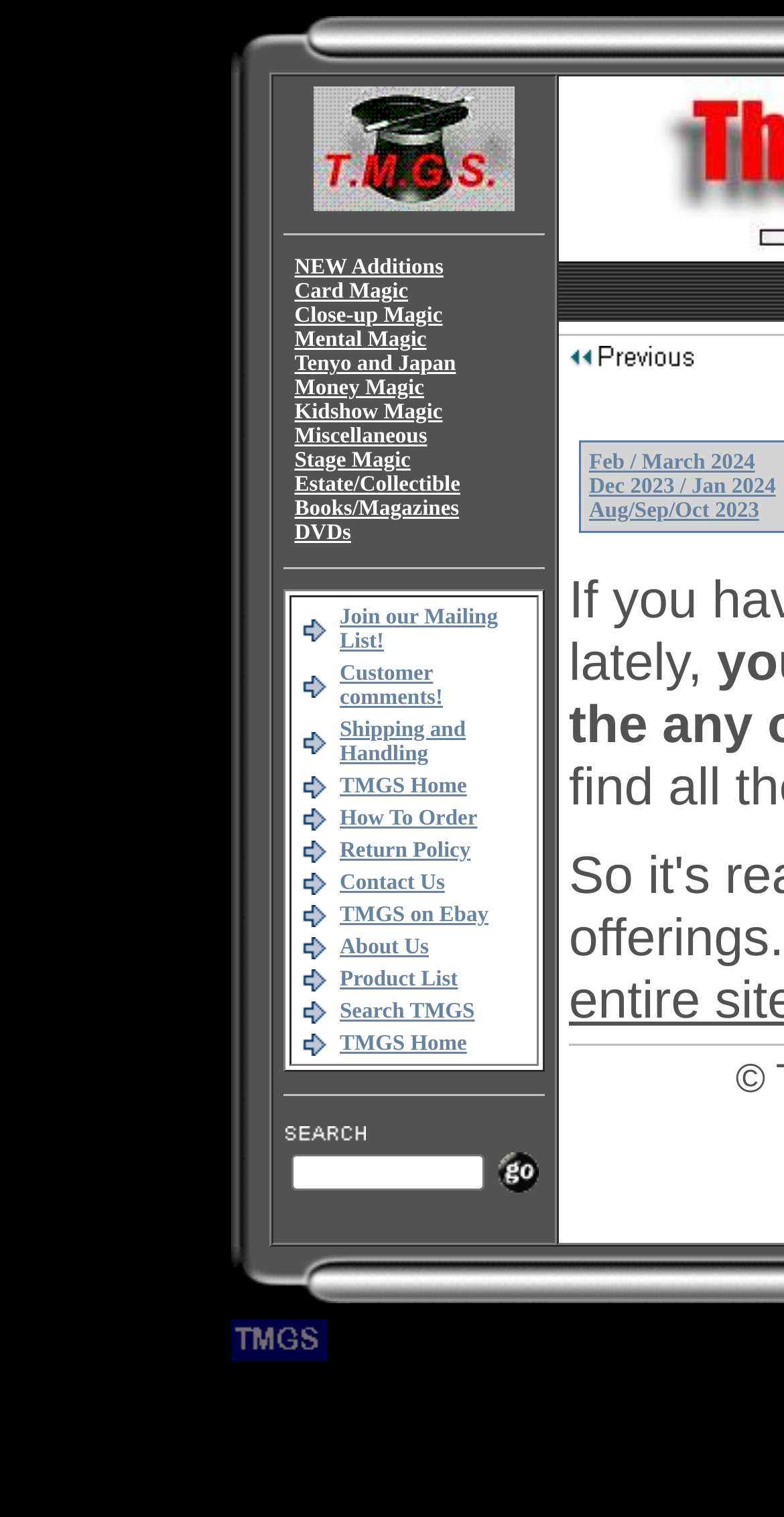Utilize the details in the image to thoroughly answer the following question: How many links are in the footer section?

I counted the number of links in the footer section, which includes Join our Mailing List!, Customer comments!, Shipping and Handling, and more. There are a total of 9 links in this section.